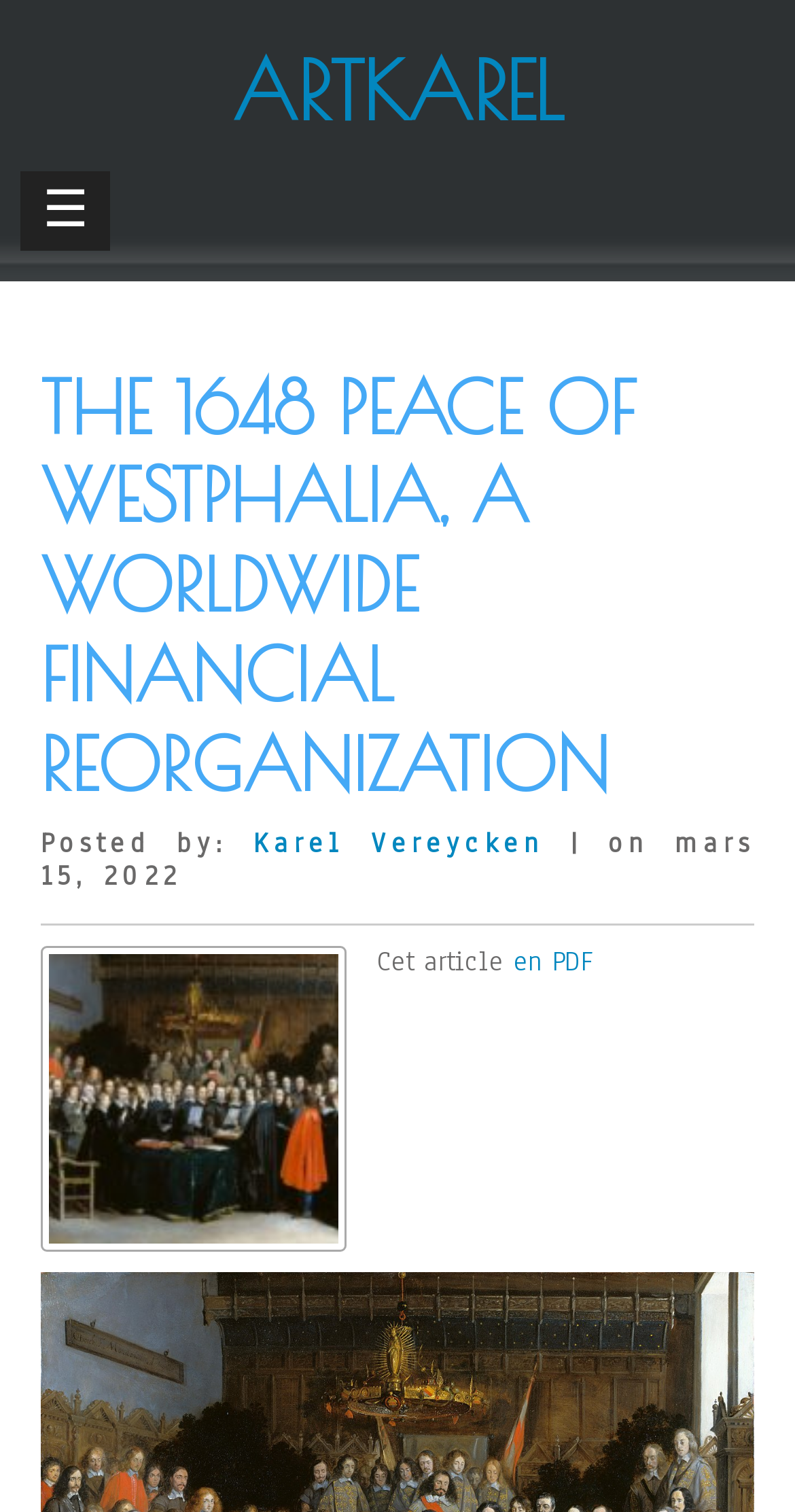What is the alternative format of the article?
Refer to the image and provide a one-word or short phrase answer.

PDF